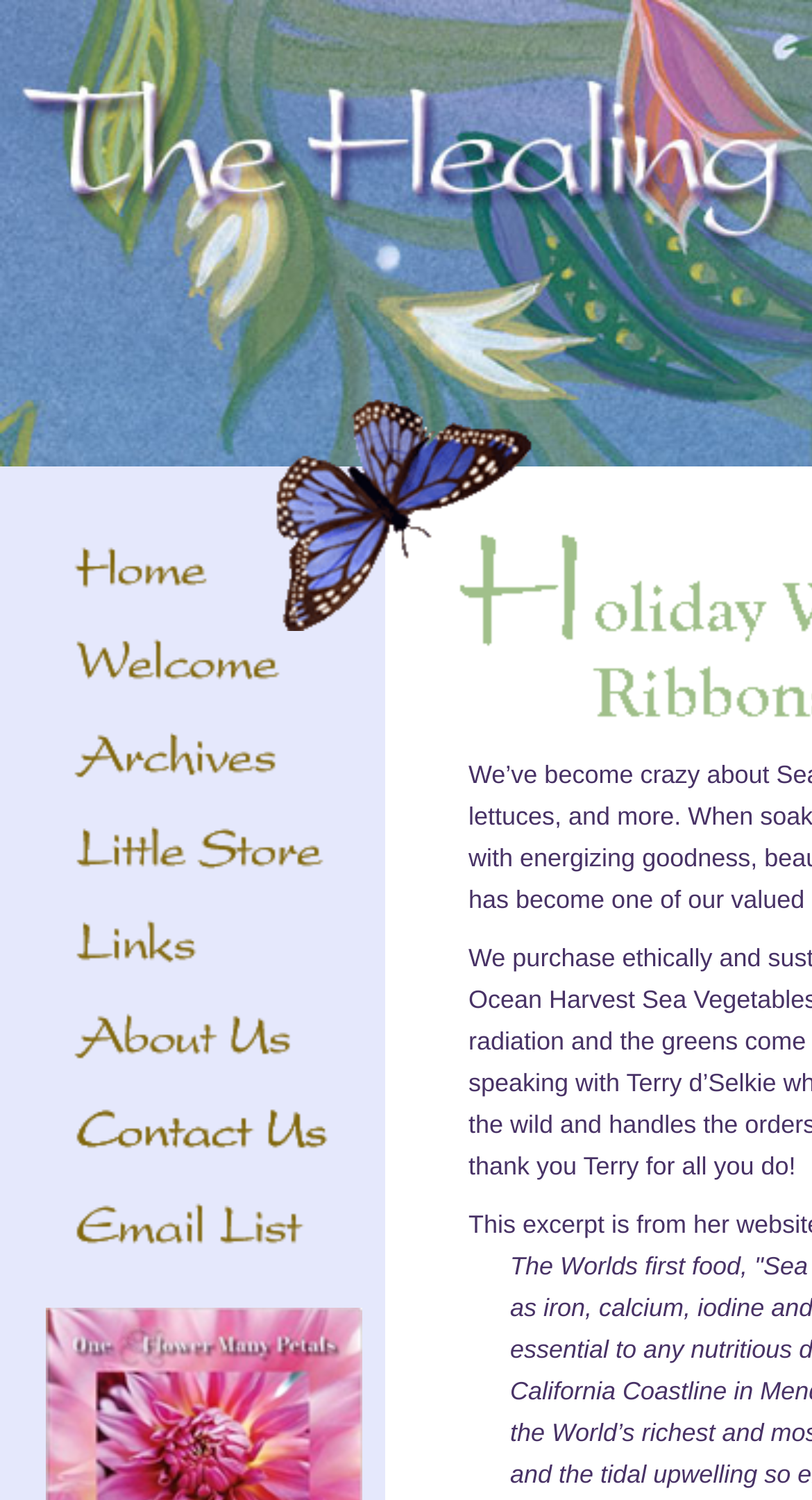What type of content is the webpage focused on?
From the image, provide a succinct answer in one word or a short phrase.

Recipe